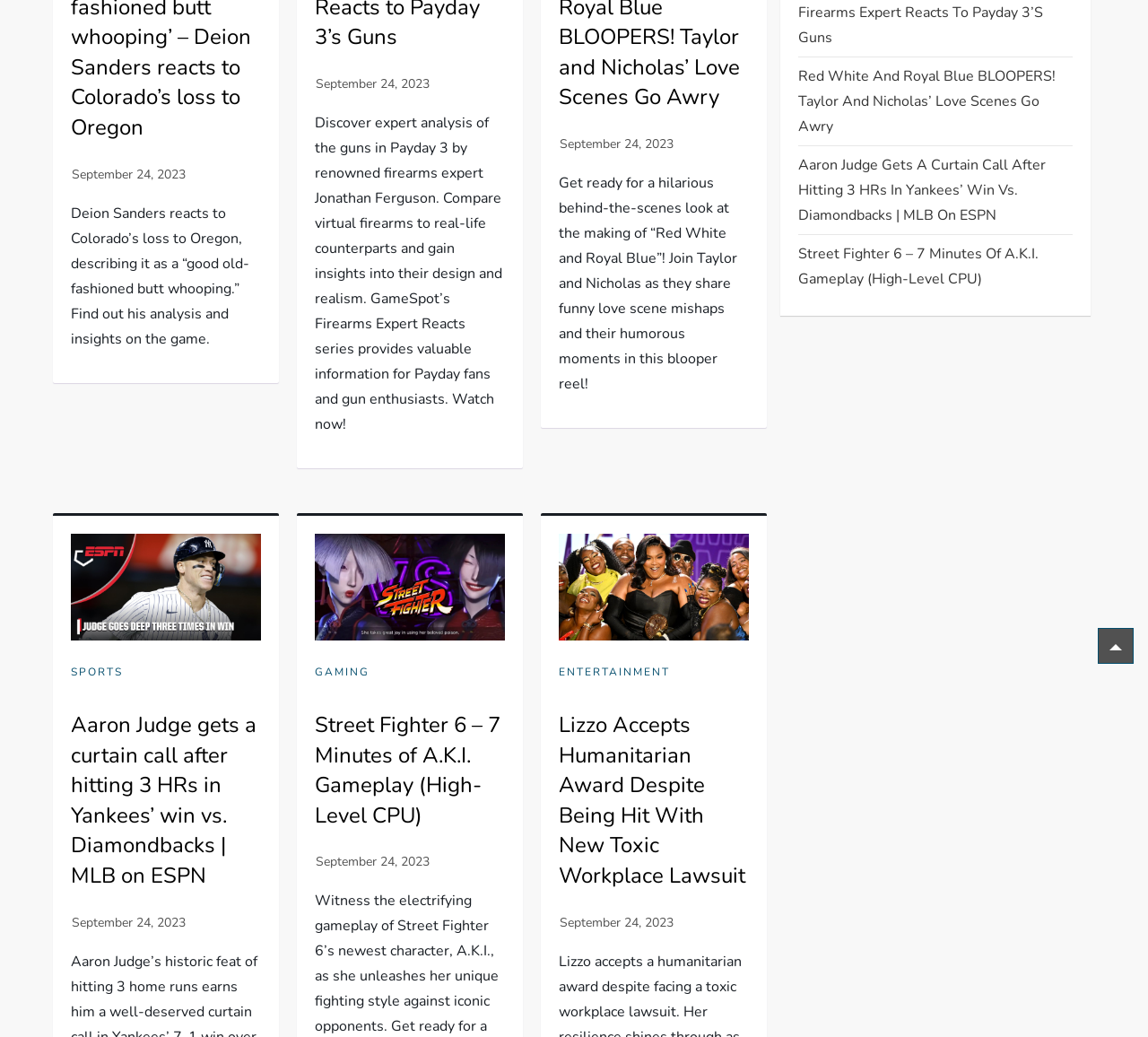Calculate the bounding box coordinates for the UI element based on the following description: "parent_node: Skip to content aria-label="to-top"". Ensure the coordinates are four float numbers between 0 and 1, i.e., [left, top, right, bottom].

[0.956, 0.606, 0.988, 0.64]